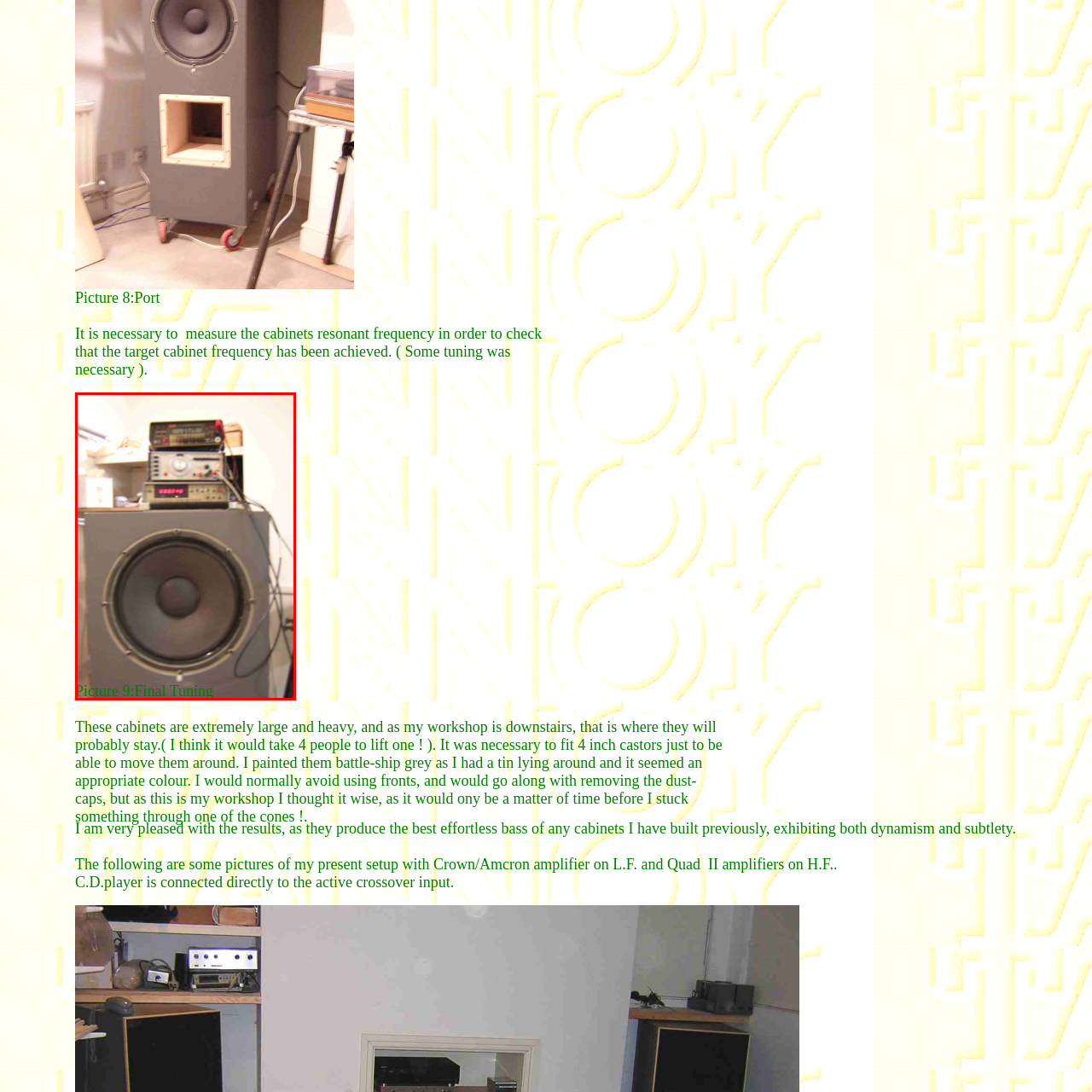Explain the image in the red bounding box with extensive details.

The image titled "Picture 9: Final Tuning" features a large speaker cabinet, showcasing the substantial subwoofer prominently positioned on top of a sturdy, painted grey base. Above the speaker, various audio equipment, including amplifiers and a tuning device, is neatly arranged, suggesting careful calibration and adjustment for optimal sound performance. This setup reflects the user's dedication to achieving high-quality audio, highlighting both the functionality and aesthetic choices made in the workshop environment. The backdrop hints at a practical workspace, adding context to the speaker's impressive size and the brewing sound production efforts. Such meticulous setups are essential for evaluating resonant frequencies and ensuring that the audio output meets the desired specifications.